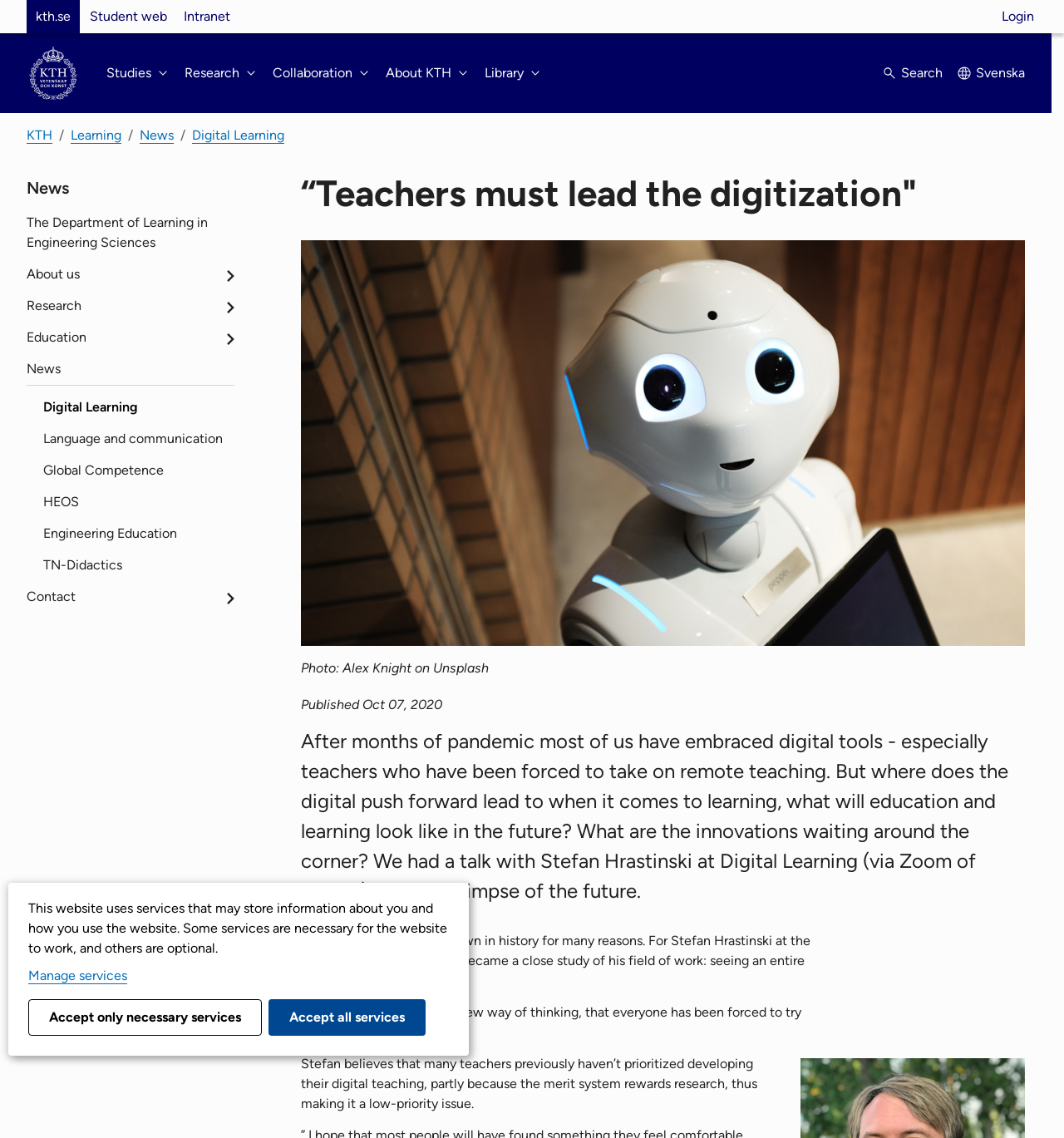Locate the bounding box coordinates of the region to be clicked to comply with the following instruction: "Read about 'Digital Learning'". The coordinates must be four float numbers between 0 and 1, in the form [left, top, right, bottom].

[0.041, 0.35, 0.13, 0.364]